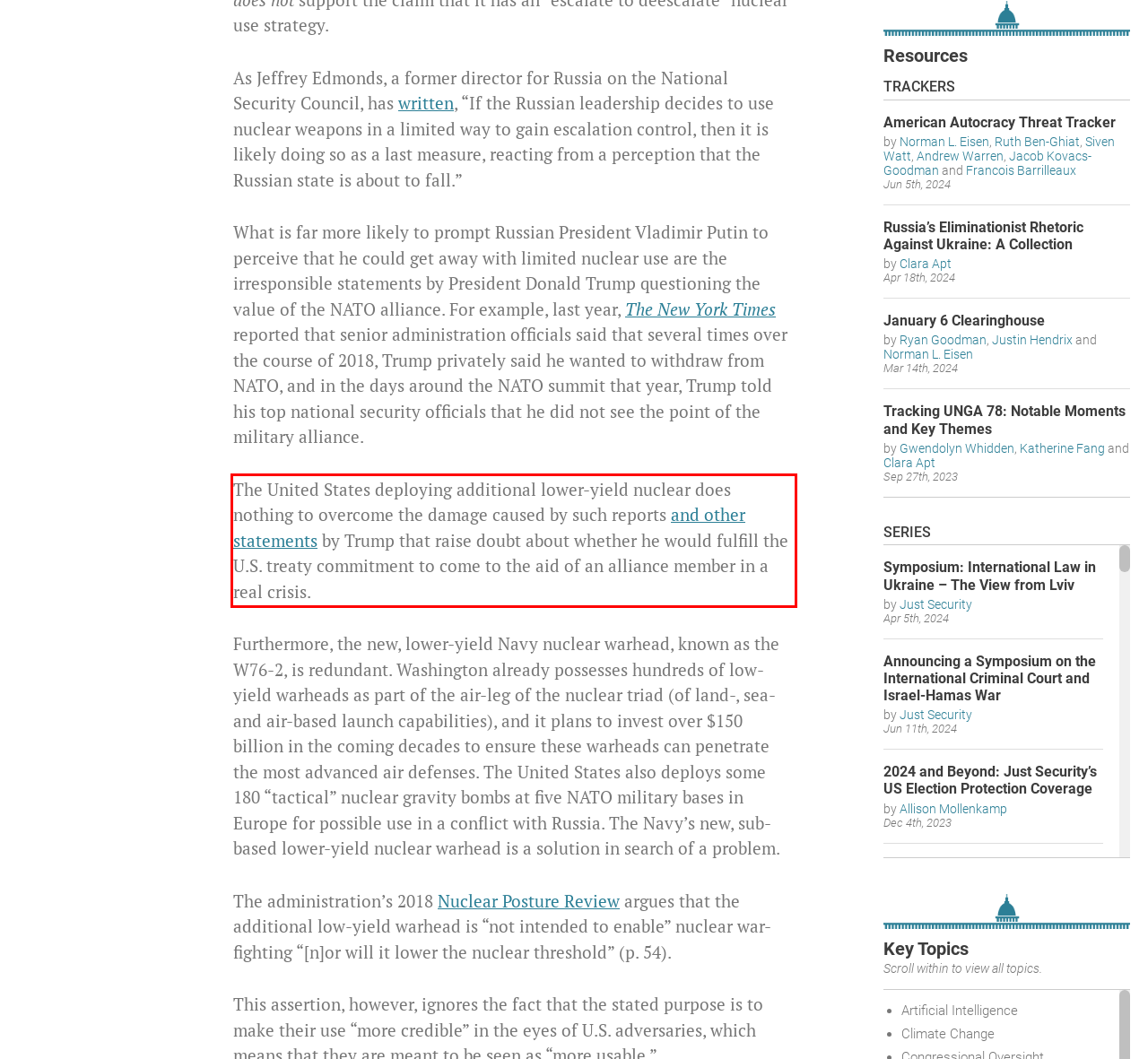Identify and extract the text within the red rectangle in the screenshot of the webpage.

The United States deploying additional lower-yield nuclear does nothing to overcome the damage caused by such reports and other statements by Trump that raise doubt about whether he would fulfill the U.S. treaty commitment to come to the aid of an alliance member in a real crisis.